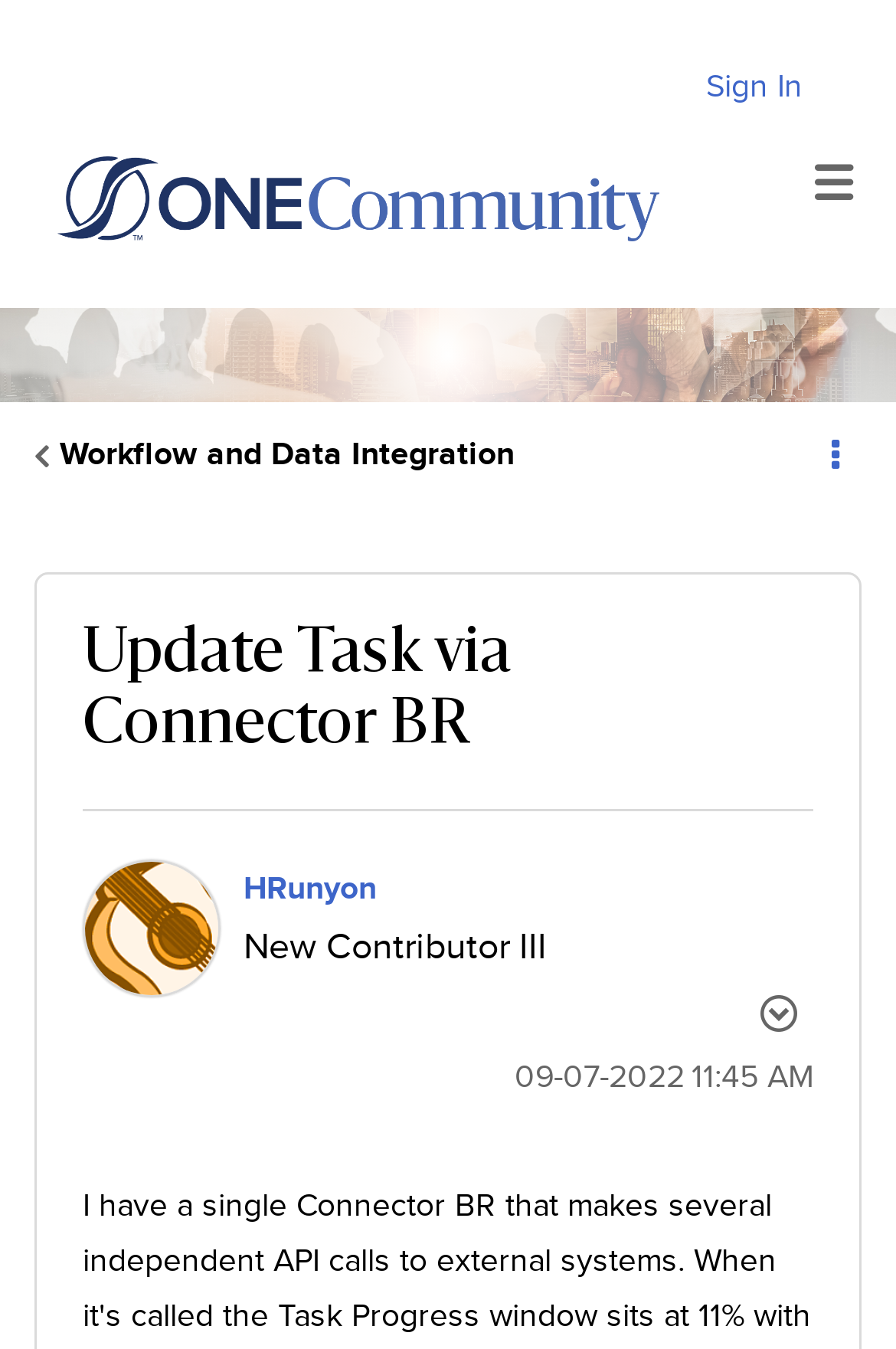Given the element description OneStream Community, specify the bounding box coordinates of the corresponding UI element in the format (top-left x, top-left y, bottom-right x, bottom-right y). All values must be between 0 and 1.

[0.064, 0.083, 0.736, 0.211]